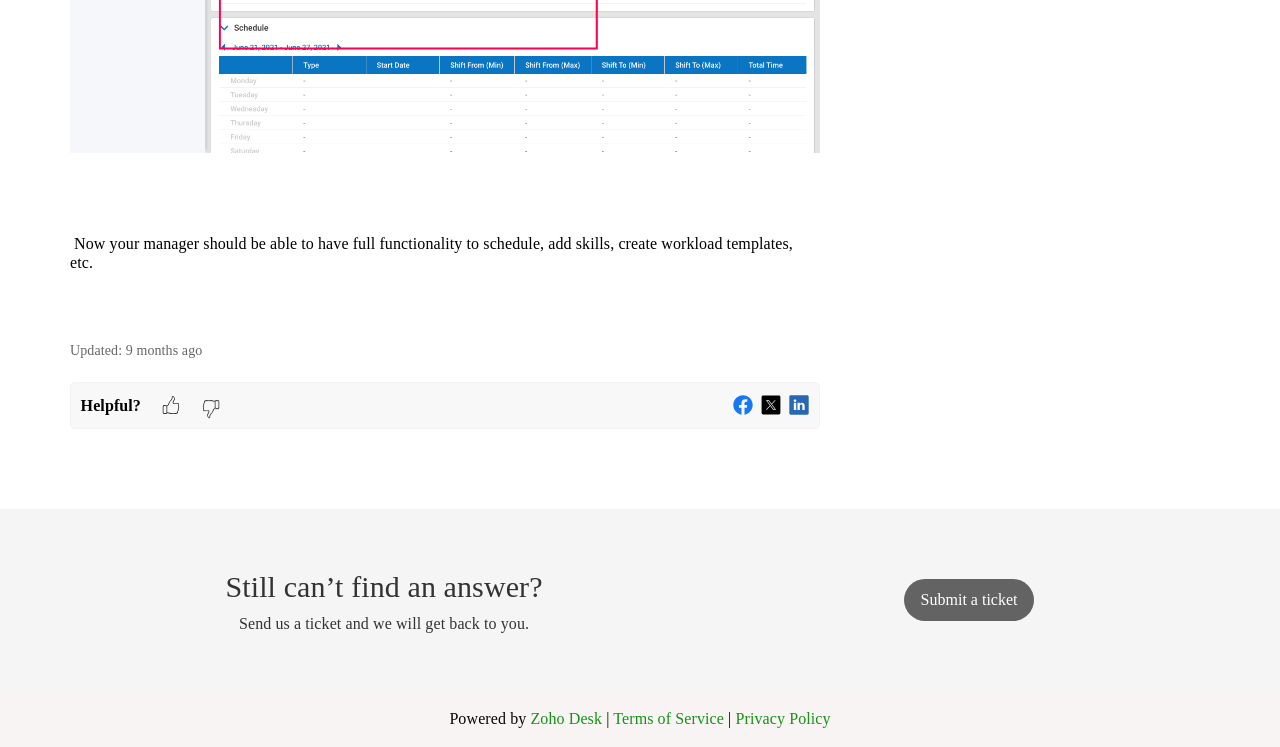Please specify the coordinates of the bounding box for the element that should be clicked to carry out this instruction: "View Terms of Service". The coordinates must be four float numbers between 0 and 1, formatted as [left, top, right, bottom].

[0.479, 0.951, 0.566, 0.973]